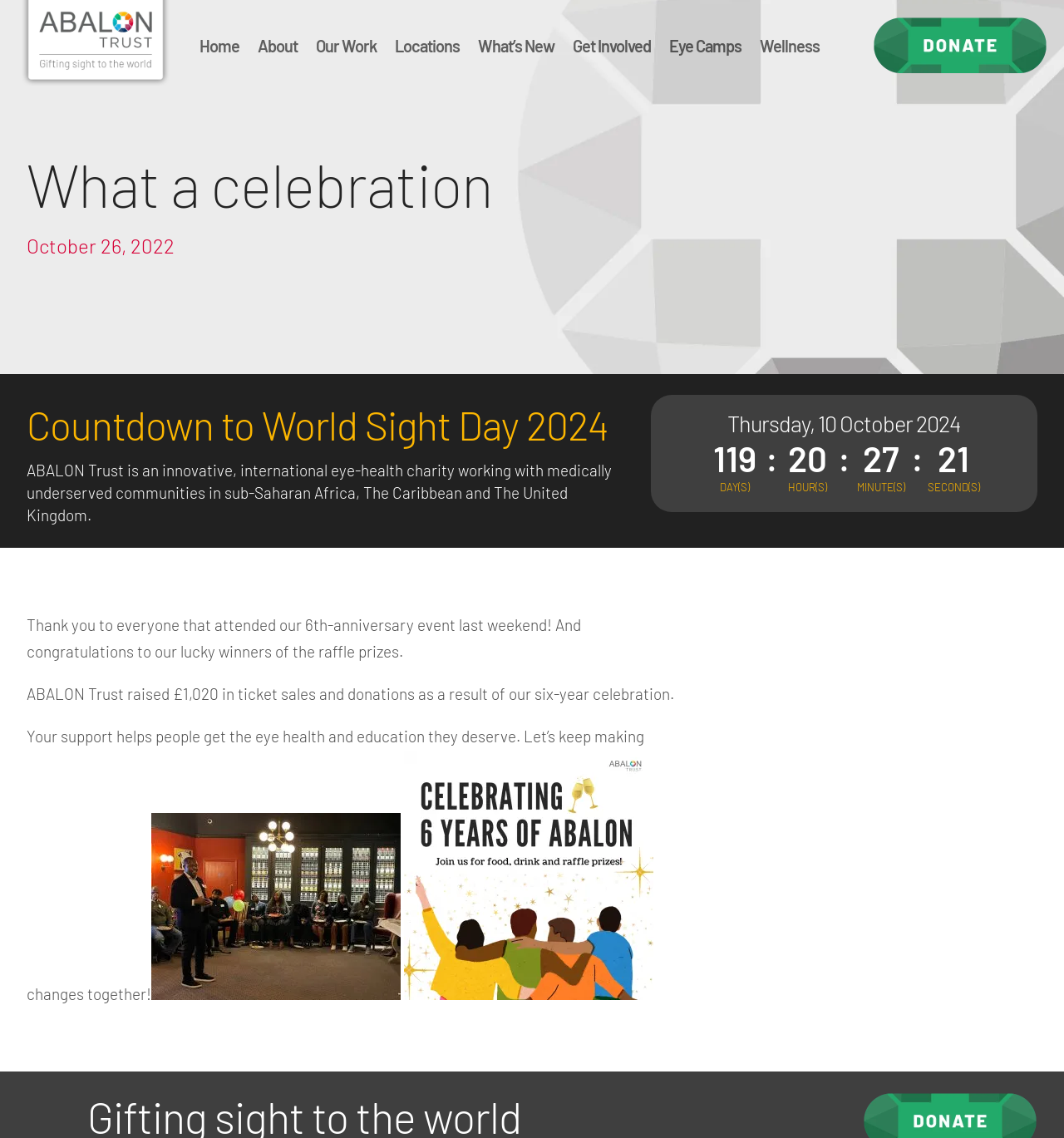Locate the bounding box coordinates of the region to be clicked to comply with the following instruction: "View CUSTOM MERCH options". The coordinates must be four float numbers between 0 and 1, in the form [left, top, right, bottom].

None